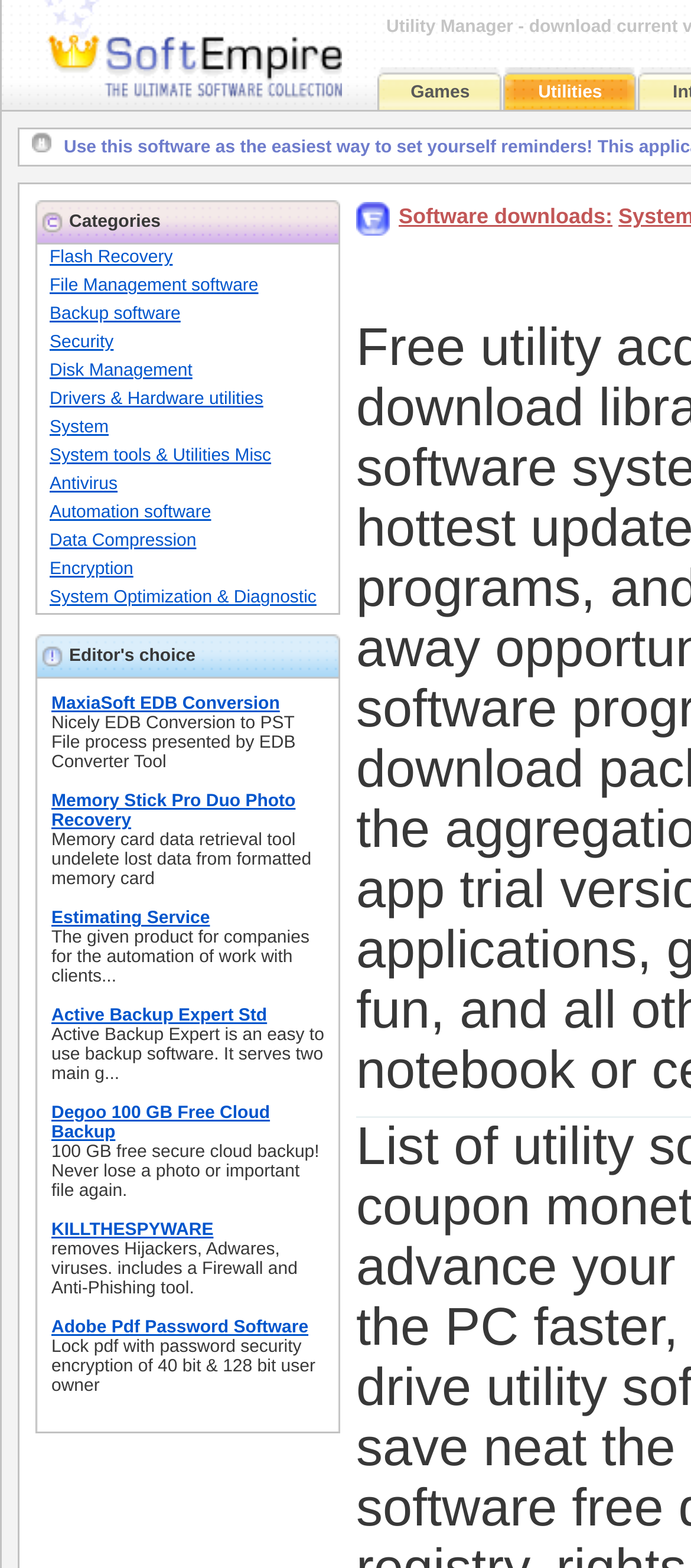Provide an in-depth caption for the elements present on the webpage.

This webpage is a software download platform that offers various utility and system management tools. At the top, there is a banner with a logo and a link to "Freeware, shareware download | Softempire.com". Below the banner, there is a table with several categories, including "Games", "Utilities", and others, each with a corresponding link.

On the left side of the page, there is a table with a list of software categories, including "Flash Recovery", "File Management software", "Backup software", and others. Each category has a link to a corresponding webpage.

On the right side of the page, there is a table with a list of software downloads, including "MaxiaSoft EDB Conversion", "Memory Stick Pro Duo Photo Recovery", "Active Backup Expert Std", and others. Each software has a brief description and a link to download the software.

There are also several images scattered throughout the page, but they do not appear to be relevant to the content of the page. Overall, the webpage is focused on providing a list of software downloads and categories for users to browse and download.